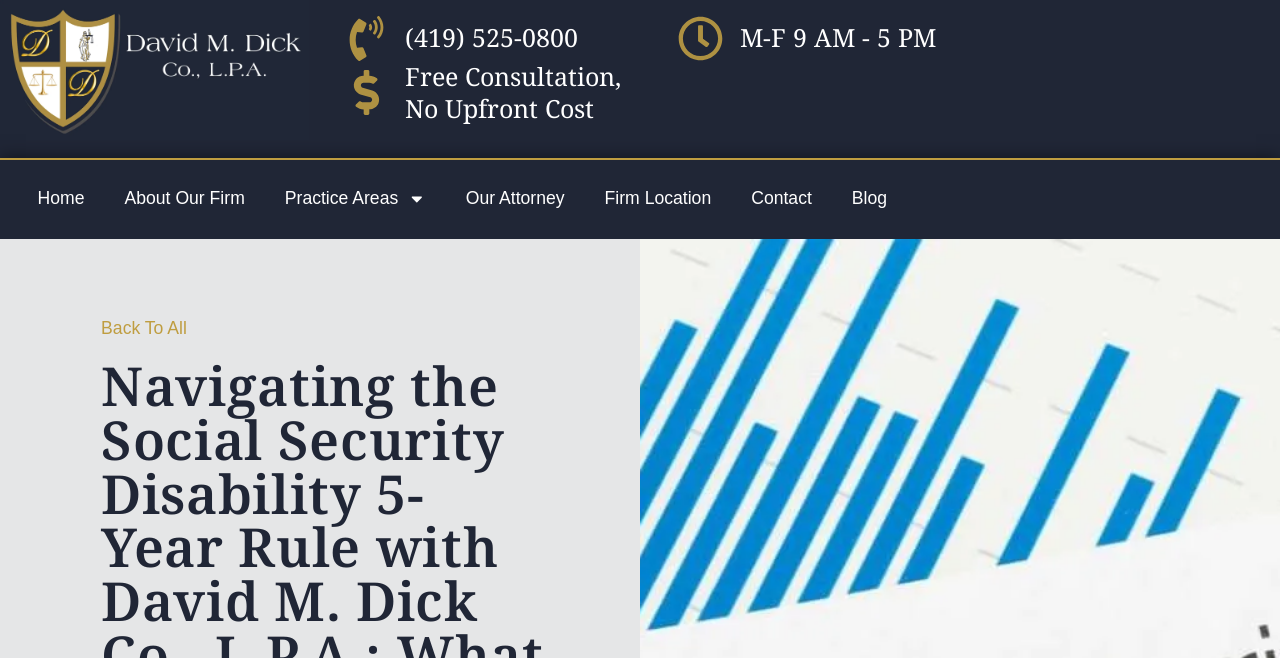Offer an in-depth caption of the entire webpage.

The webpage is about the Social Security Disability 5-Year Rule, with a focus on understanding how it affects Social Security benefits. At the top left corner, there is a logo of David M. Dick Co., L.P.A. accompanied by a link. To the right of the logo, there is a phone number "(419) 525-0800" and a link to it. Below the phone number, there are three short lines of text: "M-F 9 AM - 5 PM", "Free Consultation,", and "No Upfront Cost".

On the top navigation bar, there are six links: "Home", "About Our Firm", "Practice Areas", "Our Attorney", "Firm Location", and "Contact". The "Practice Areas" link has a dropdown menu with an arrow icon. To the right of the navigation bar, there is a "Blog" link.

At the bottom left corner, there is a "Back To All" link. The overall layout is organized, with clear headings and concise text.